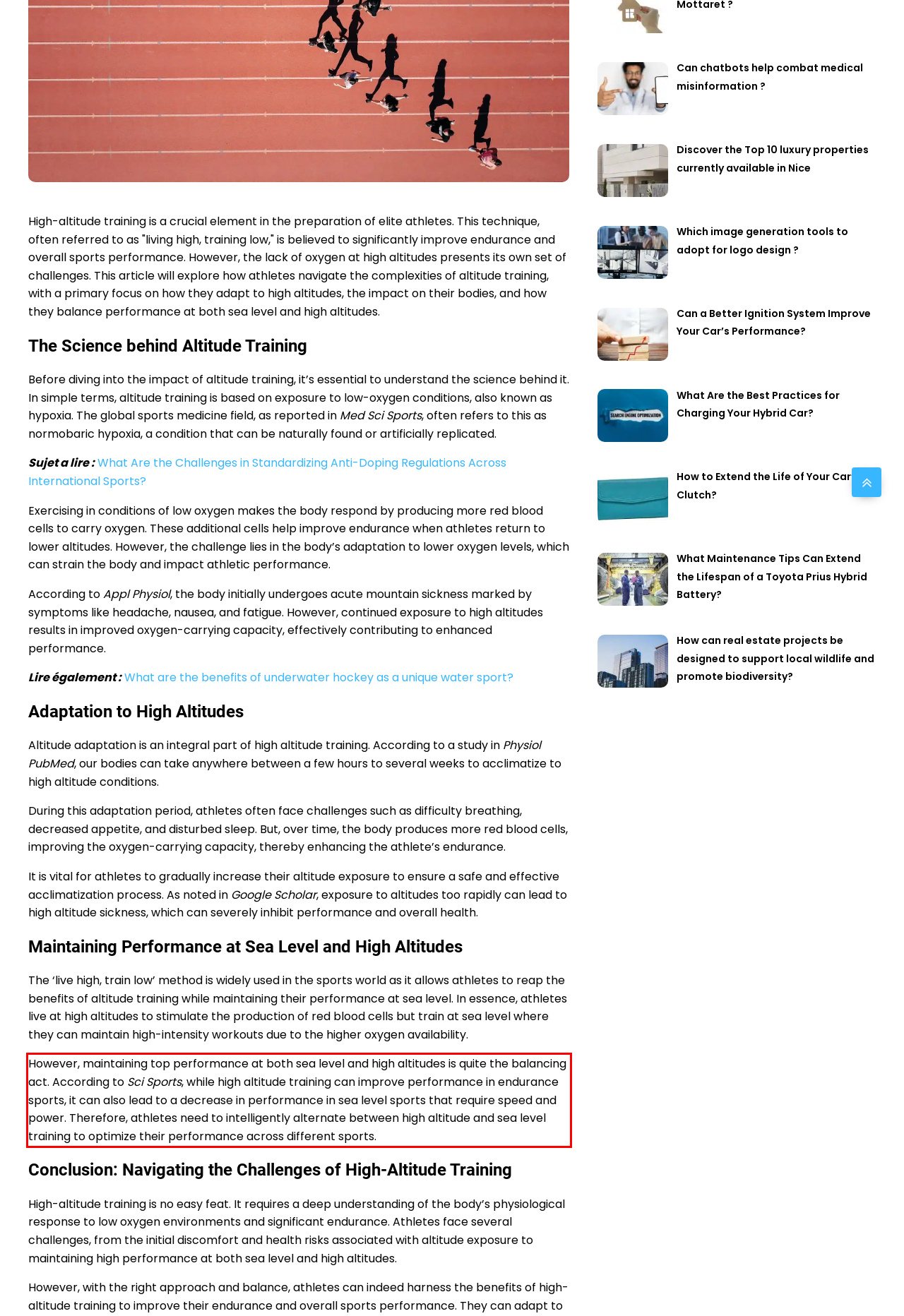You are looking at a screenshot of a webpage with a red rectangle bounding box. Use OCR to identify and extract the text content found inside this red bounding box.

However, maintaining top performance at both sea level and high altitudes is quite the balancing act. According to Sci Sports, while high altitude training can improve performance in endurance sports, it can also lead to a decrease in performance in sea level sports that require speed and power. Therefore, athletes need to intelligently alternate between high altitude and sea level training to optimize their performance across different sports.